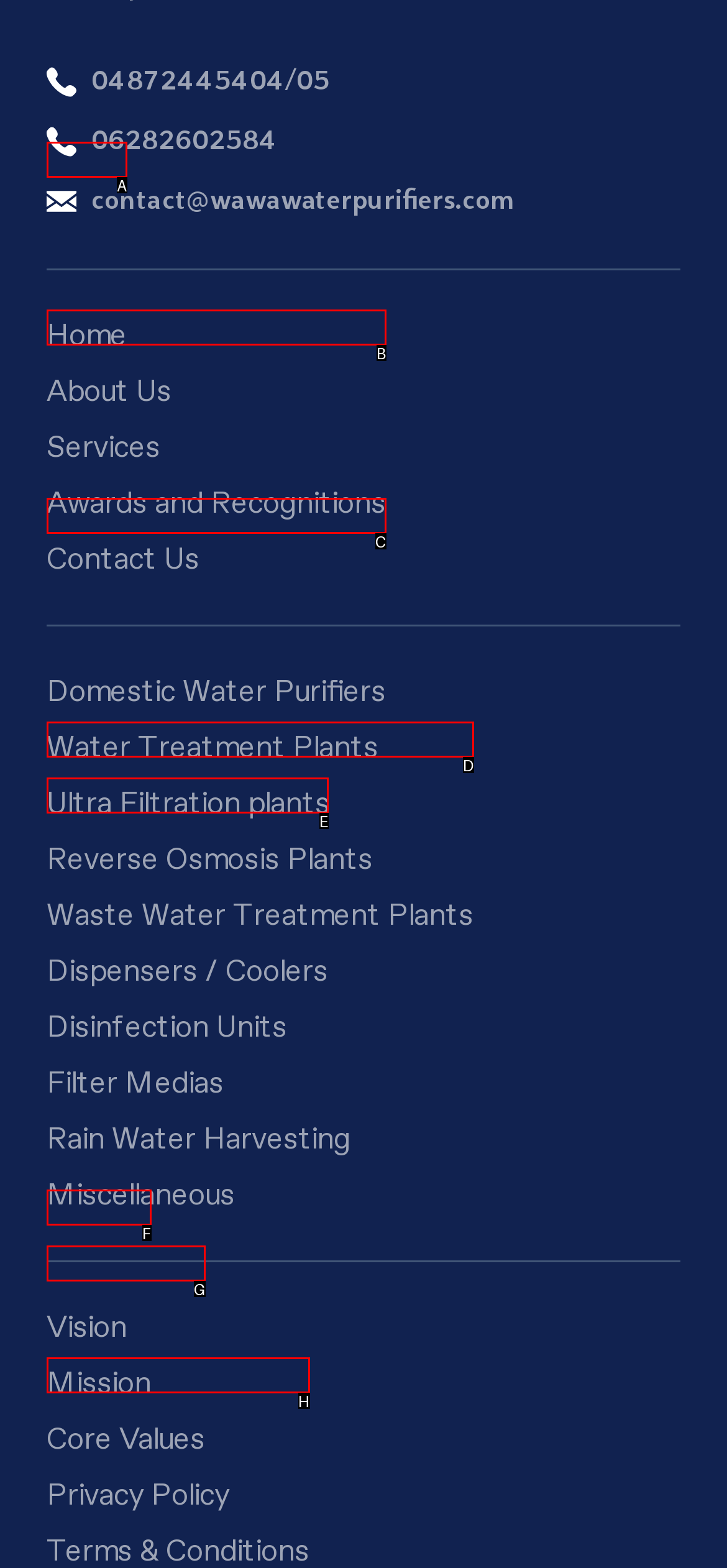Choose the option that matches the following description: Contact Us
Reply with the letter of the selected option directly.

None